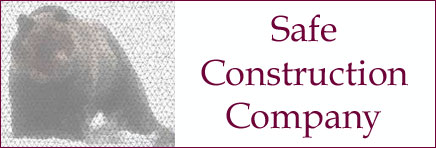Describe the image thoroughly.

The image showcases a stylized graphic representing the "Safe Construction Company." On the left side, there is an artistic or blurred visual element, potentially depicting a bear or a wildlife motif, which might suggest strength and reliability in construction undertakings. To the right, the name of the company, "Safe Construction Company," is prominently displayed in a bold, elegant font, with a deep burgundy color that conveys professionalism and trust. This combination of imagery and text emphasizes the company's commitment to safety and quality in construction services, appealing to clients who value integrity and dependability.